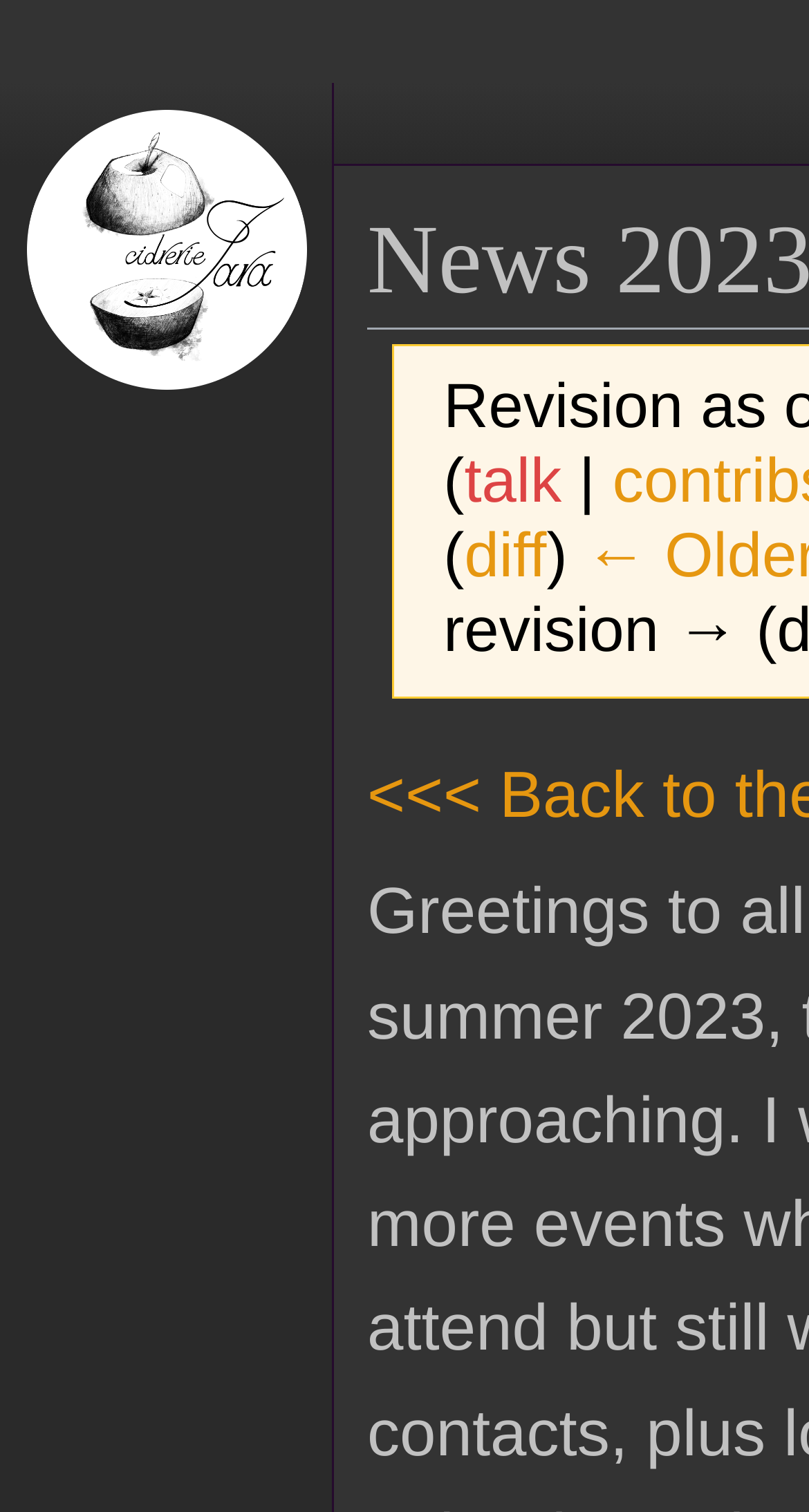Identify the main heading of the webpage and provide its text content.

News 2023 09 14